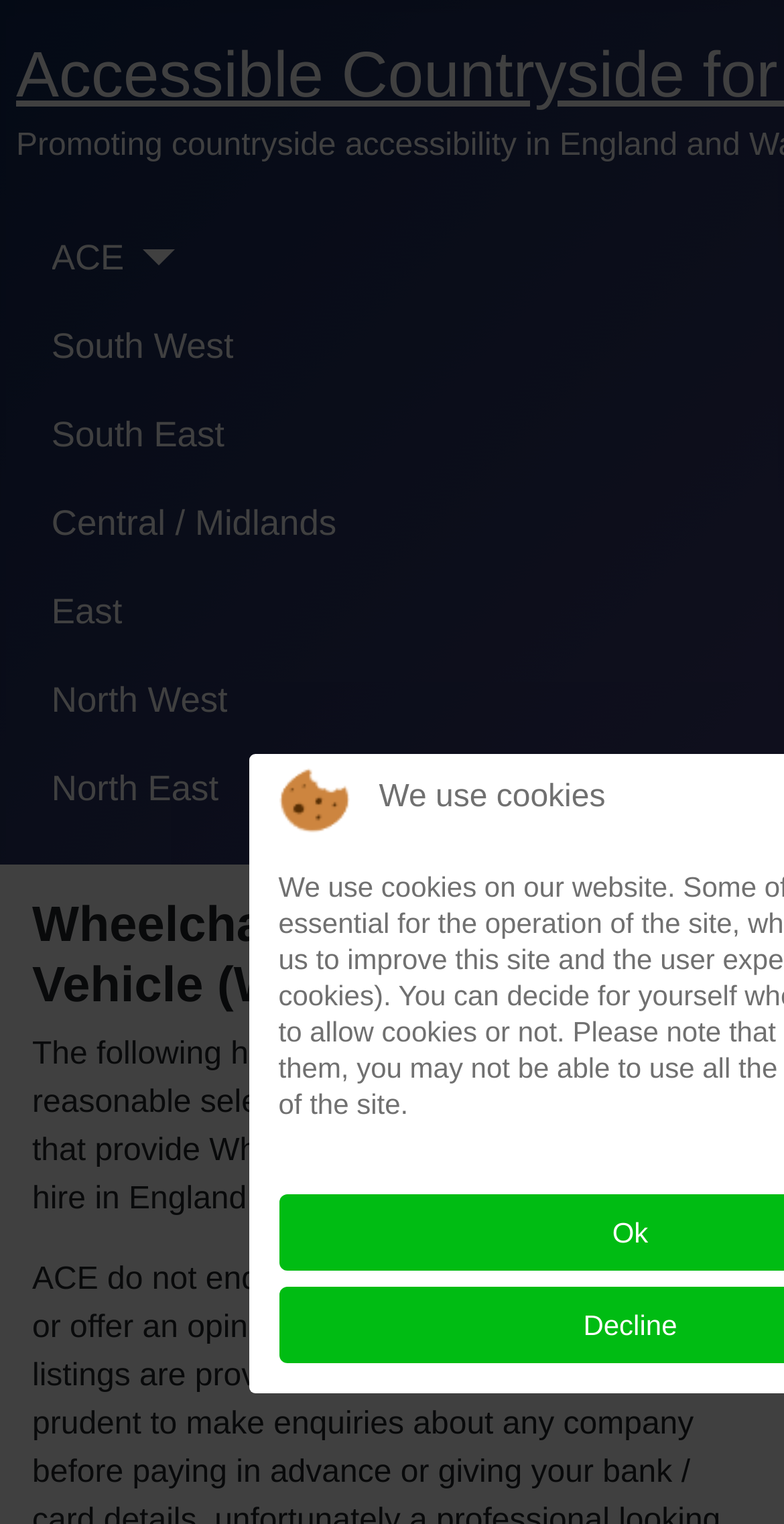Given the element description South West, specify the bounding box coordinates of the corresponding UI element in the format (top-left x, top-left y, bottom-right x, bottom-right y). All values must be between 0 and 1.

[0.066, 0.209, 0.298, 0.244]